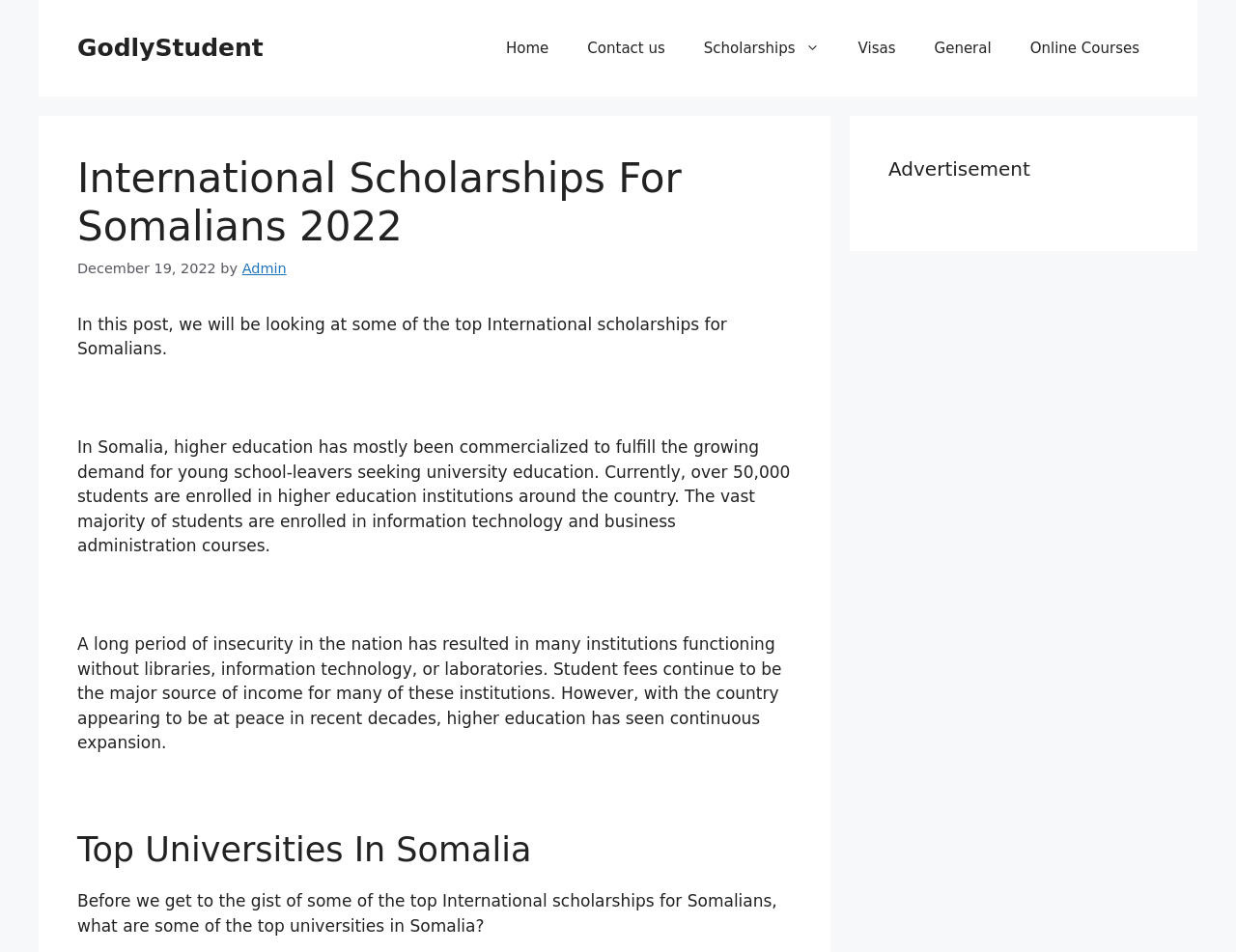Determine the bounding box of the UI component based on this description: "Home". The bounding box coordinates should be four float values between 0 and 1, i.e., [left, top, right, bottom].

[0.394, 0.02, 0.46, 0.081]